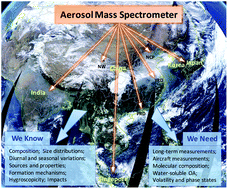Which regions are prominently featured in the map?
Based on the image, answer the question in a detailed manner.

The map in the image illustrates the geographical focus of the research, and it prominently features significant regions including India, China, and the Korean Peninsula.